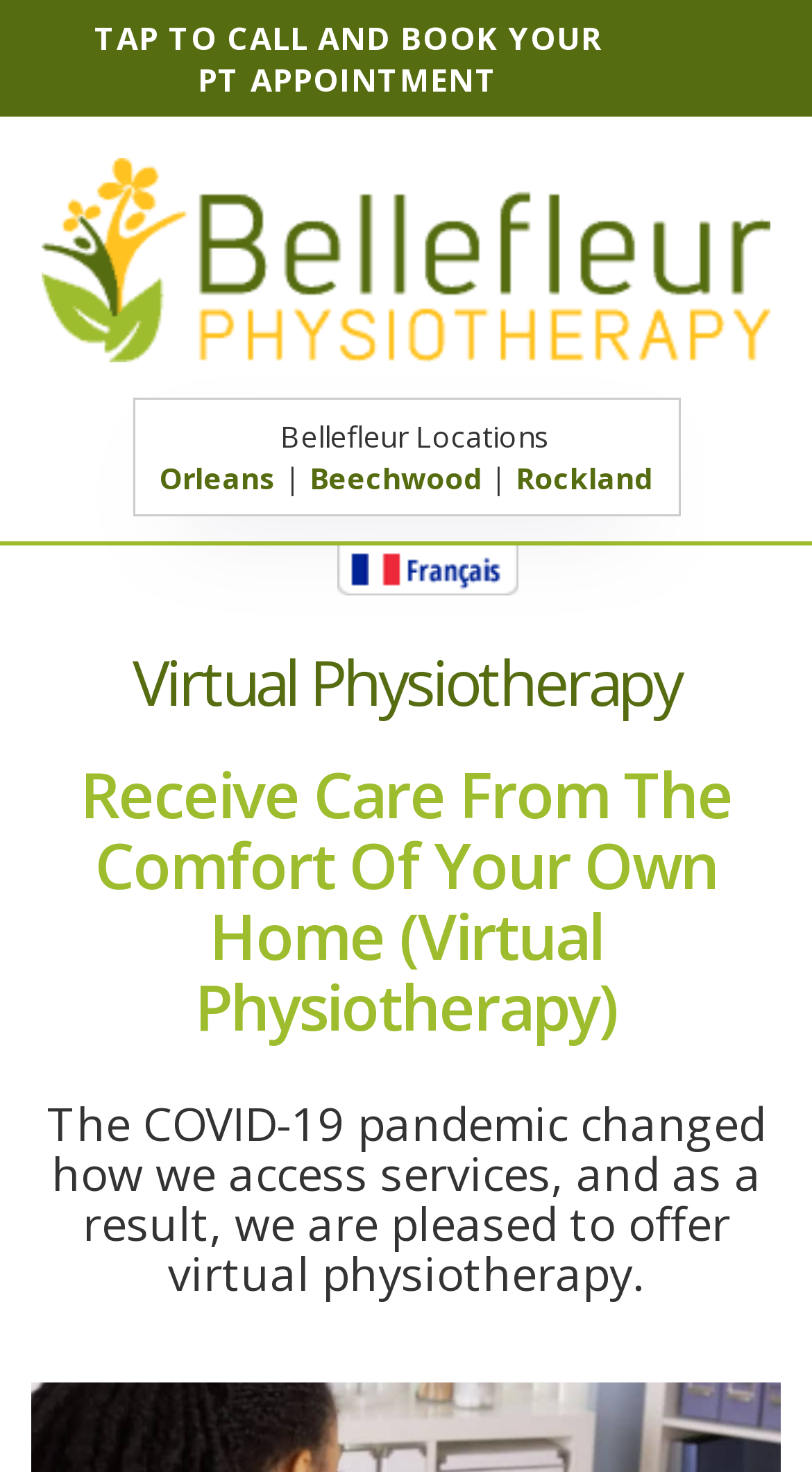What is the name of the physiotherapy service?
Using the image provided, answer with just one word or phrase.

Bellefleur